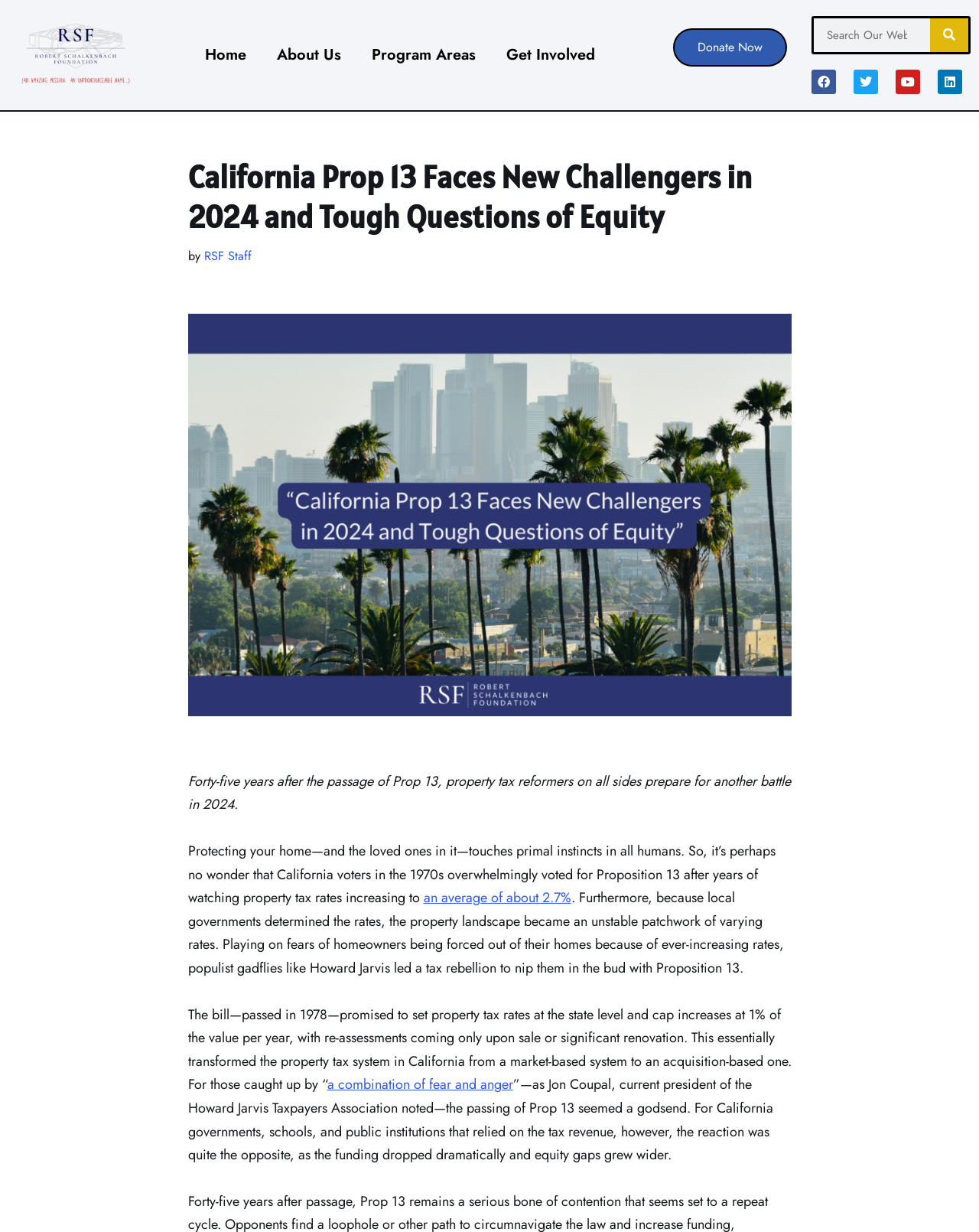Using the details in the image, give a detailed response to the question below:
What is the topic of the article?

I read the heading of the article and found that it is about California Prop 13, which is a property tax reform. The article discusses the challenges and questions of equity related to Prop 13.